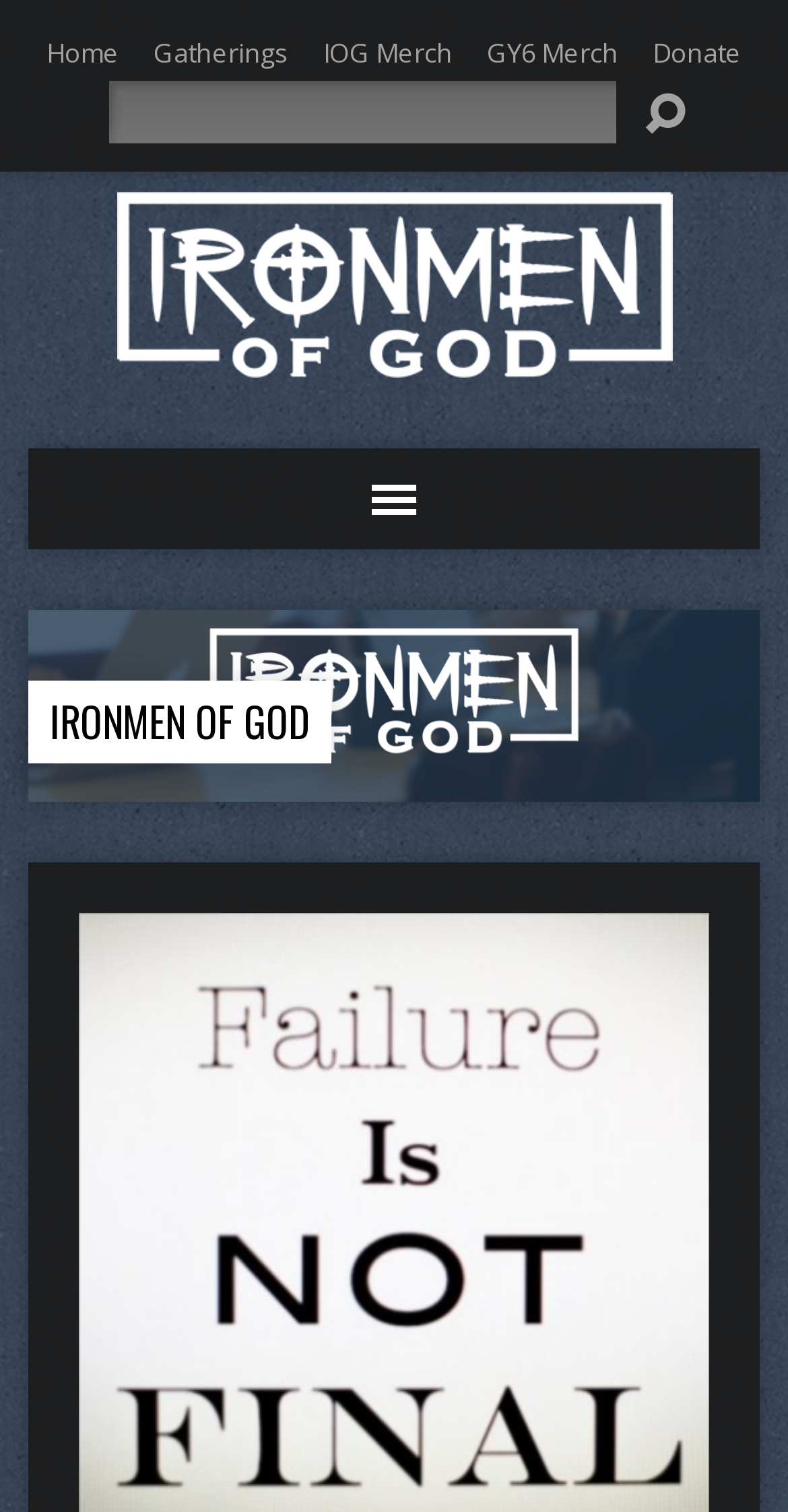Locate the bounding box coordinates of the clickable region to complete the following instruction: "visit gatherings page."

[0.195, 0.022, 0.367, 0.046]